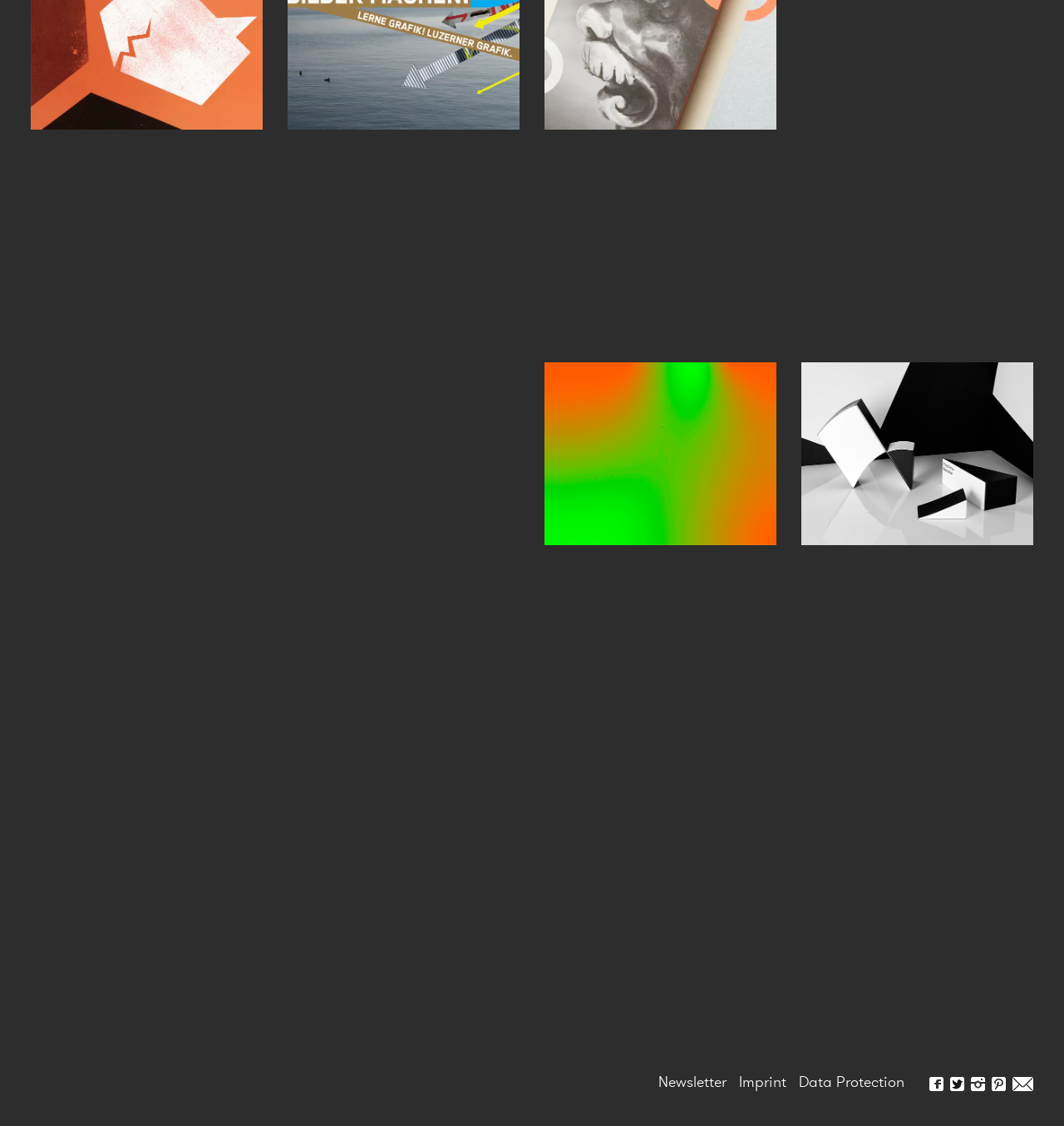Please determine the bounding box coordinates of the clickable area required to carry out the following instruction: "Read the 'Formats of Insecurity' article". The coordinates must be four float numbers between 0 and 1, represented as [left, top, right, bottom].

[0.512, 0.137, 0.73, 0.3]